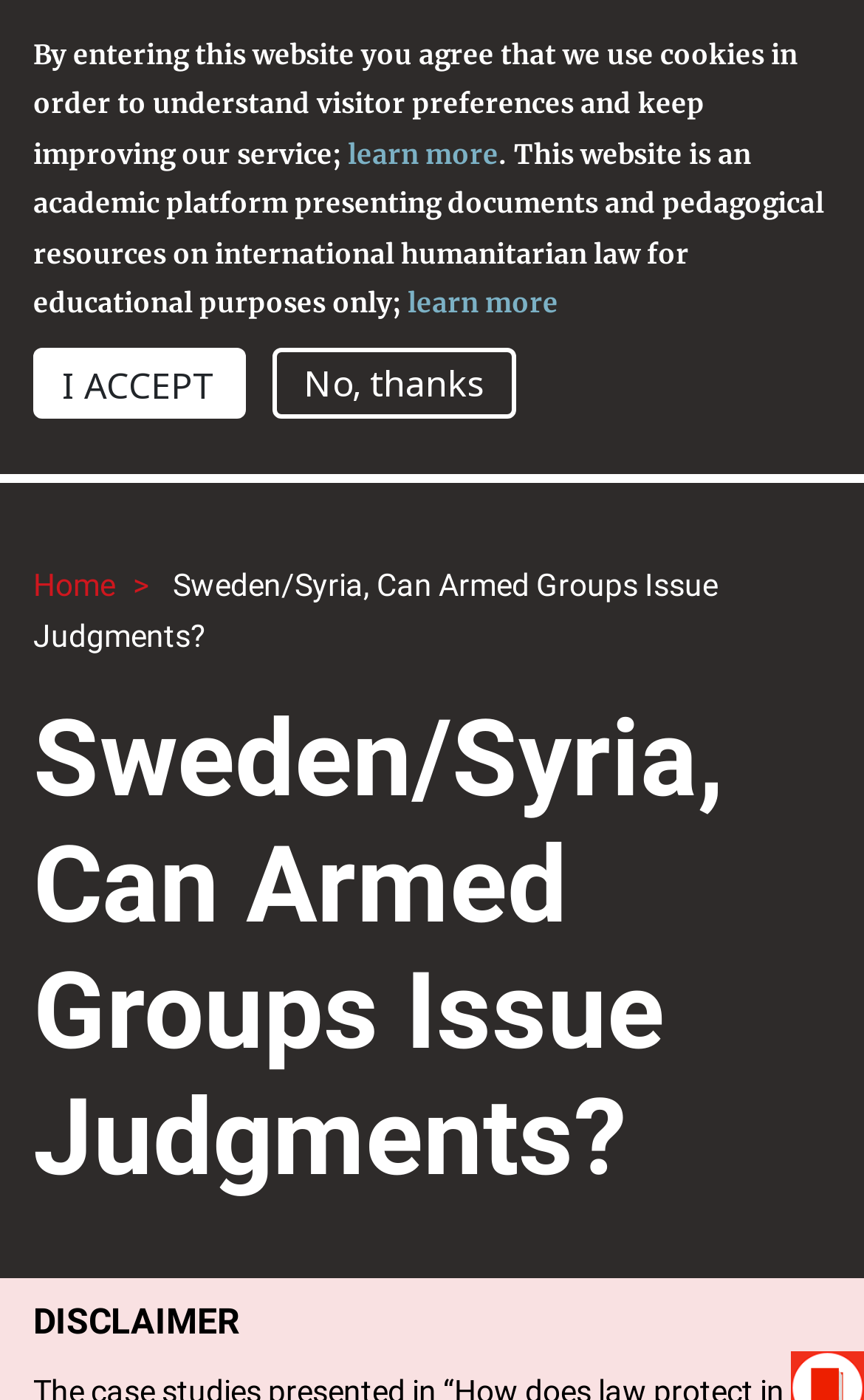Please provide the bounding box coordinates for the UI element as described: "alt="Home"". The coordinates must be four floats between 0 and 1, represented as [left, top, right, bottom].

[0.038, 0.192, 0.628, 0.228]